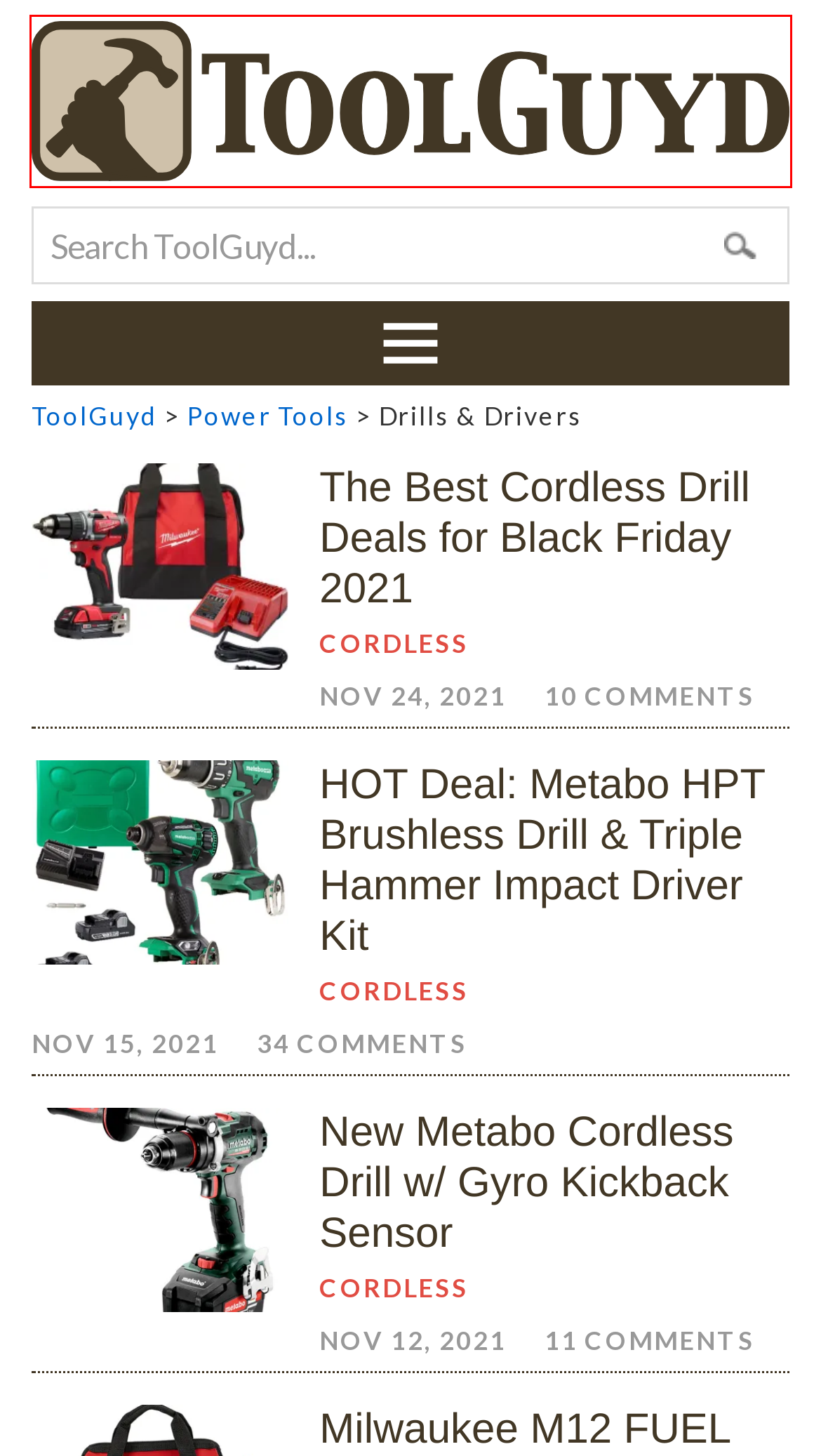Examine the webpage screenshot and identify the UI element enclosed in the red bounding box. Pick the webpage description that most accurately matches the new webpage after clicking the selected element. Here are the candidates:
A. Drills & Drivers
B. ToolGuyd Community Forum
C. Dewalt DCF850 Atomic Impact Driver Kit + Bonus 5Ah Battery Deal!
D. ToolGuyd
E. Milwaukee M12 FUEL Hammer Drill & Impact Driver Deal (Save $50)
F. Dewalt 14pc Drill Bit Set for $10!
G. ToolGuyd | Tool Reviews, Deals, Industry News
H. HOT Deal: Metabo HPT Brushless Drill & Triple Hammer Impact Driver Kit

G